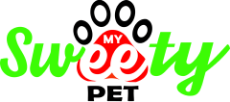Using the information in the image, give a detailed answer to the following question: What is the font style of 'PET'?

The question asks about the font style of the text 'PET' in the logo. According to the caption, 'PET' appears beneath 'My Sweety' in 'bold black letters', which indicates that the font style of 'PET' is bold and black.